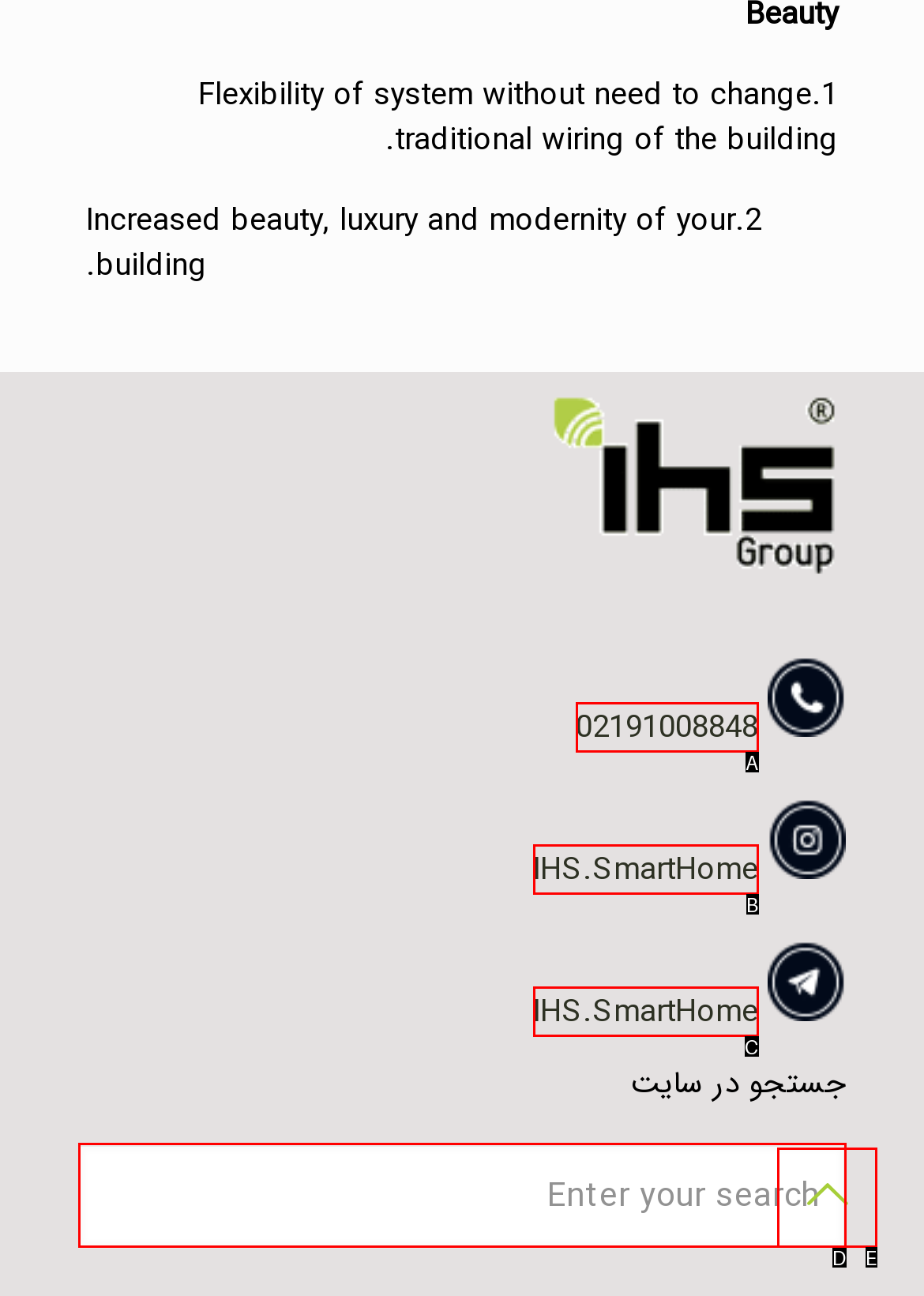Using the description: 02191008848, find the corresponding HTML element. Provide the letter of the matching option directly.

A